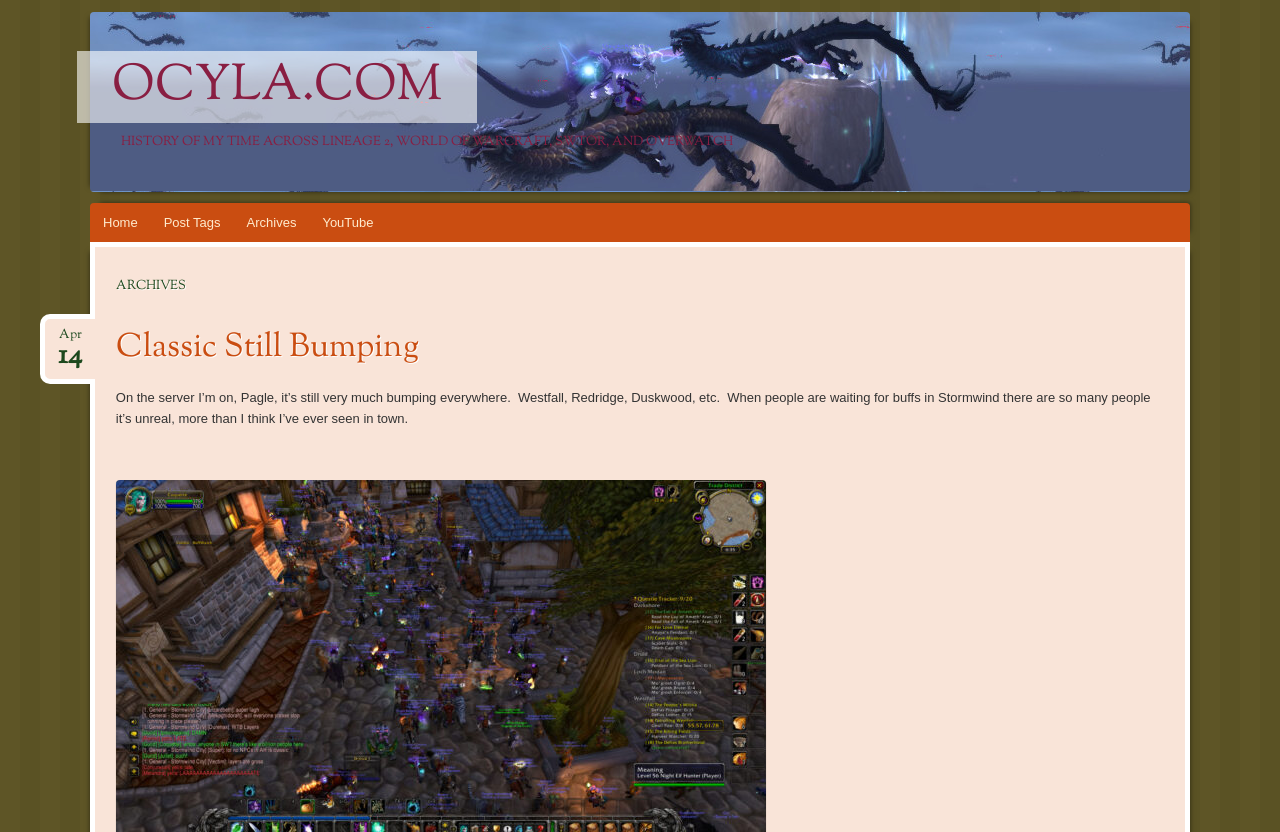Respond concisely with one word or phrase to the following query:
What is the server mentioned in the first archive?

Pagle